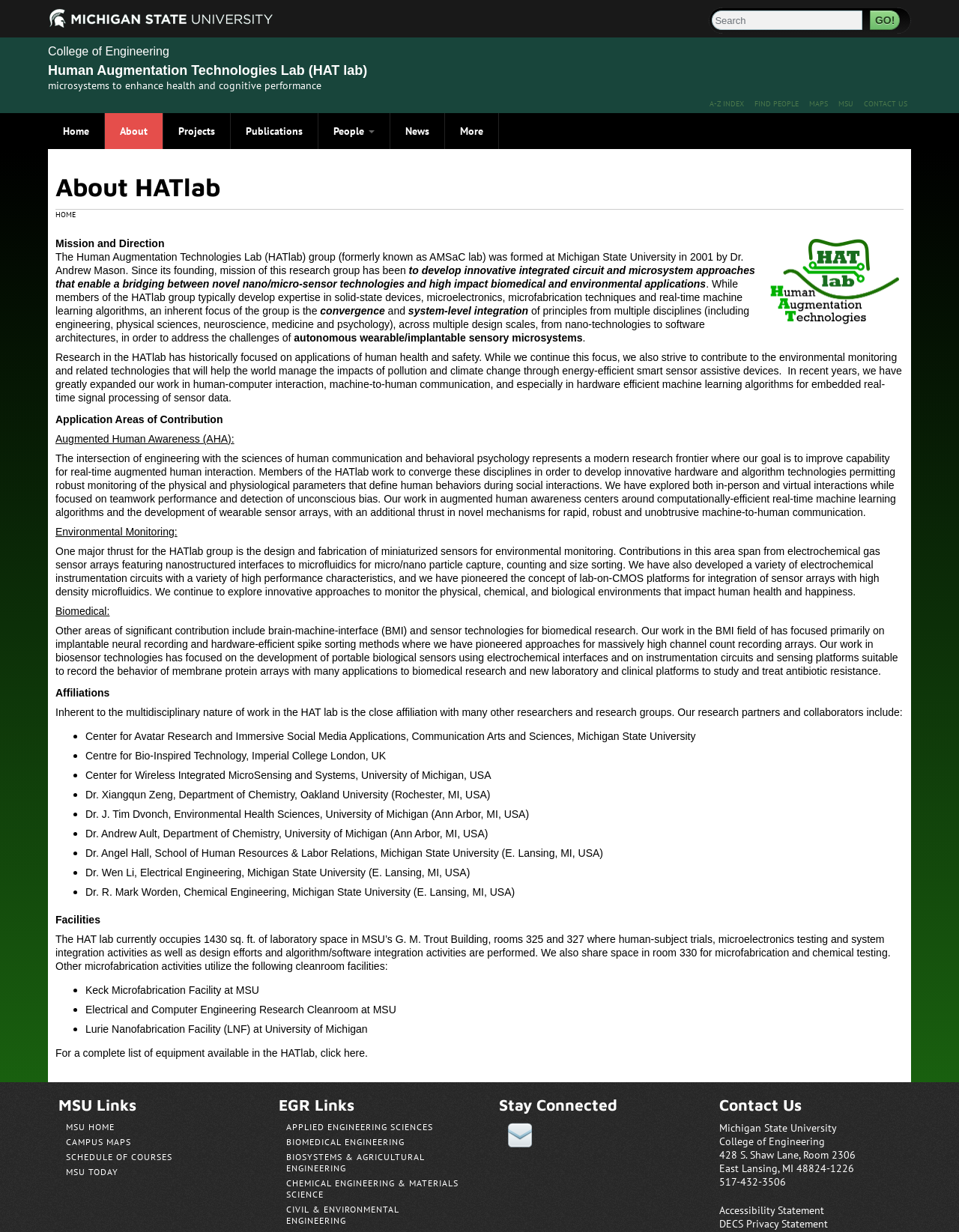Find the bounding box coordinates of the UI element according to this description: "email".

[0.53, 0.911, 0.555, 0.931]